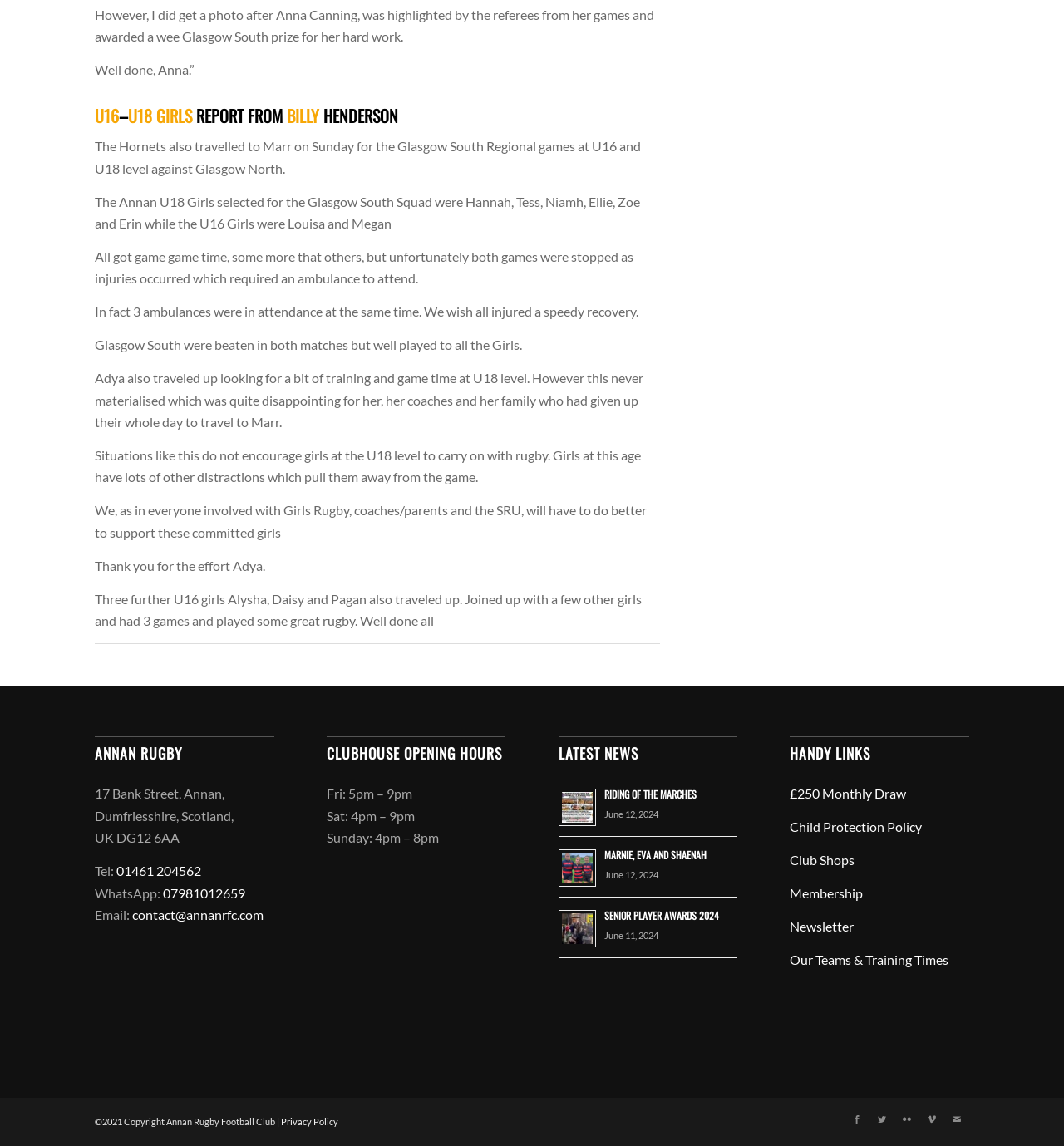Kindly determine the bounding box coordinates for the area that needs to be clicked to execute this instruction: "View the SENIOR PLAYER AWARDS 2024 news".

[0.568, 0.793, 0.675, 0.805]